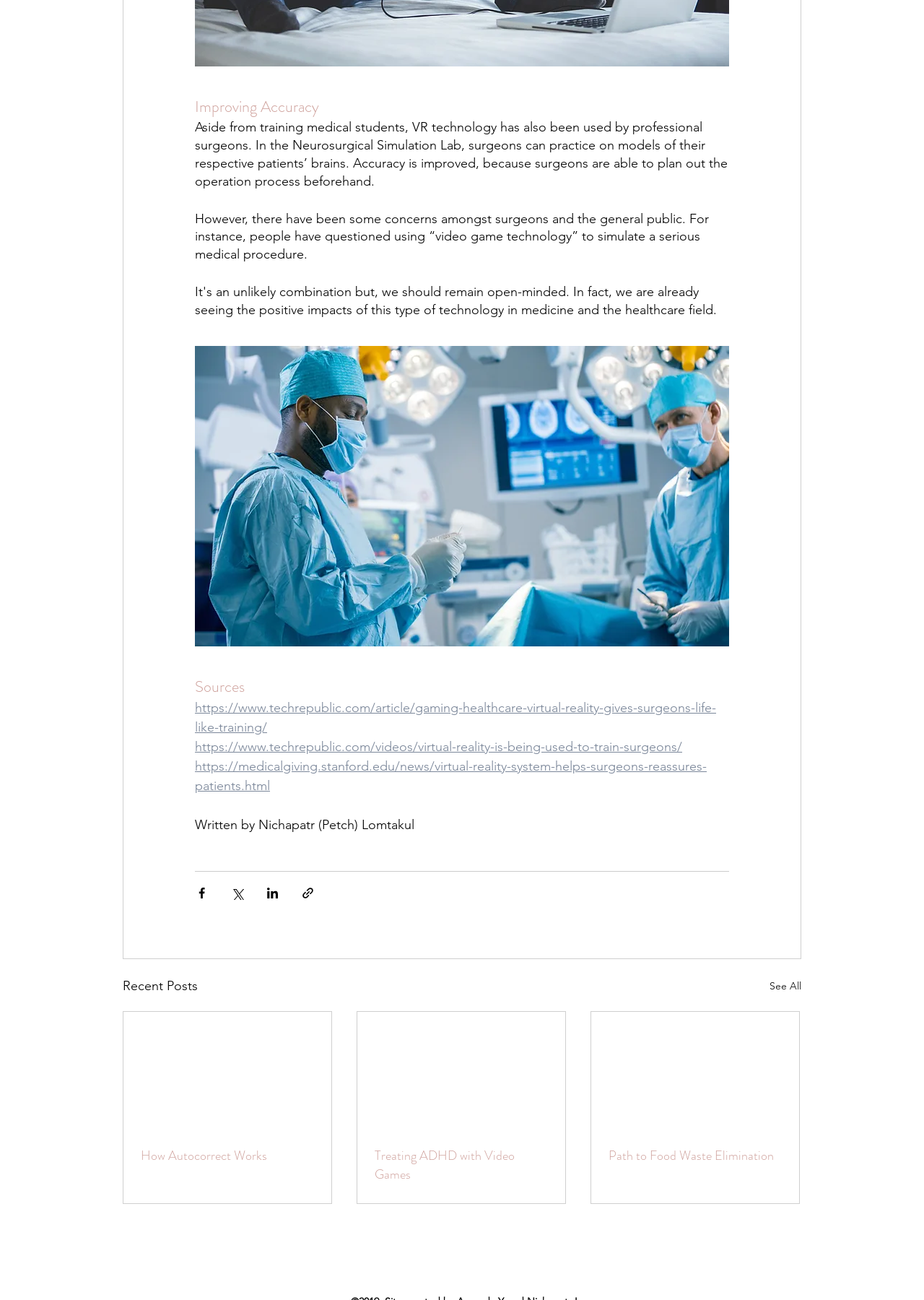How many social media sharing options are available?
Using the image as a reference, answer with just one word or a short phrase.

4